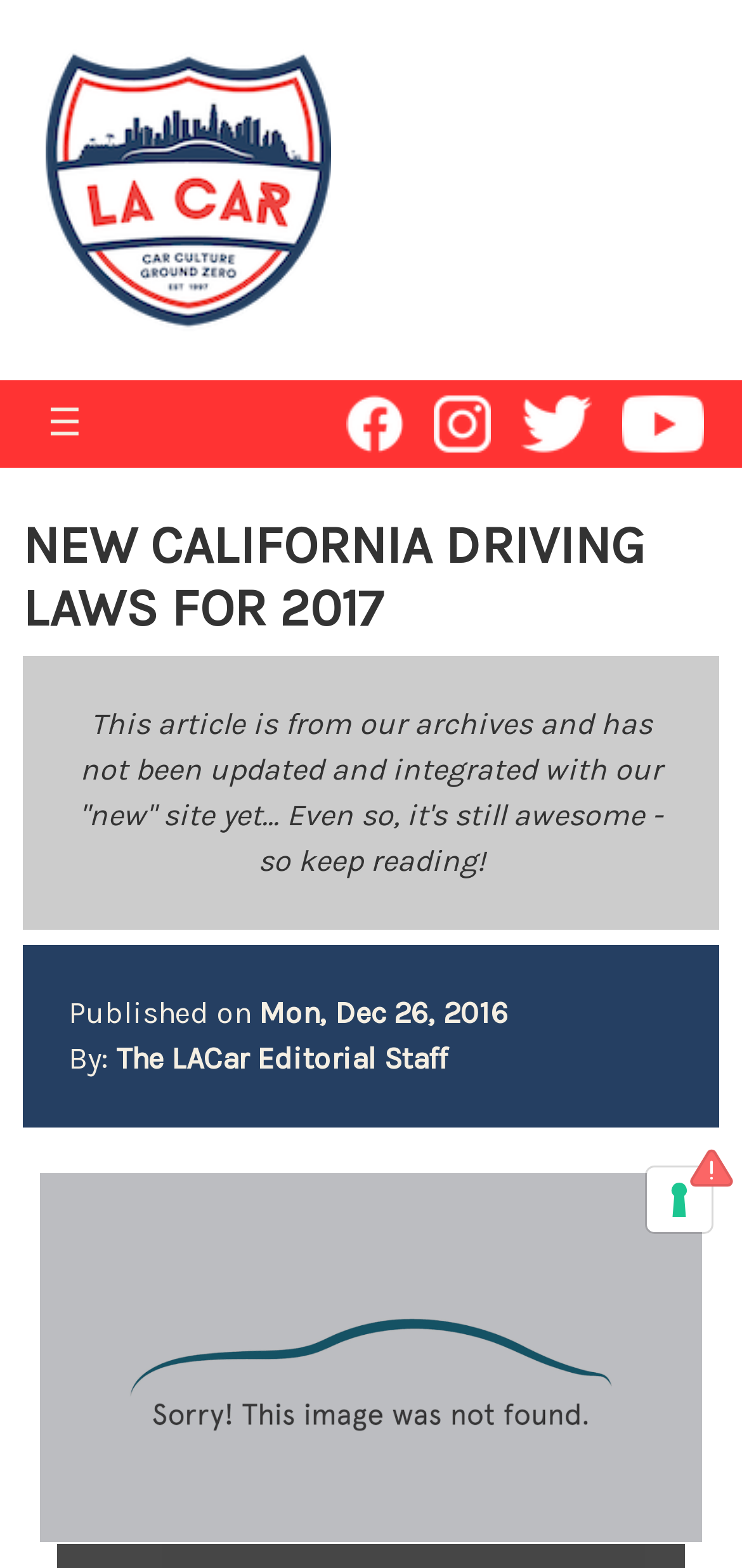What is the topic of the article?
Kindly give a detailed and elaborate answer to the question.

I found the topic of the article by looking at the main heading 'NEW CALIFORNIA DRIVING LAWS FOR 2017' which is located at the top of the page.